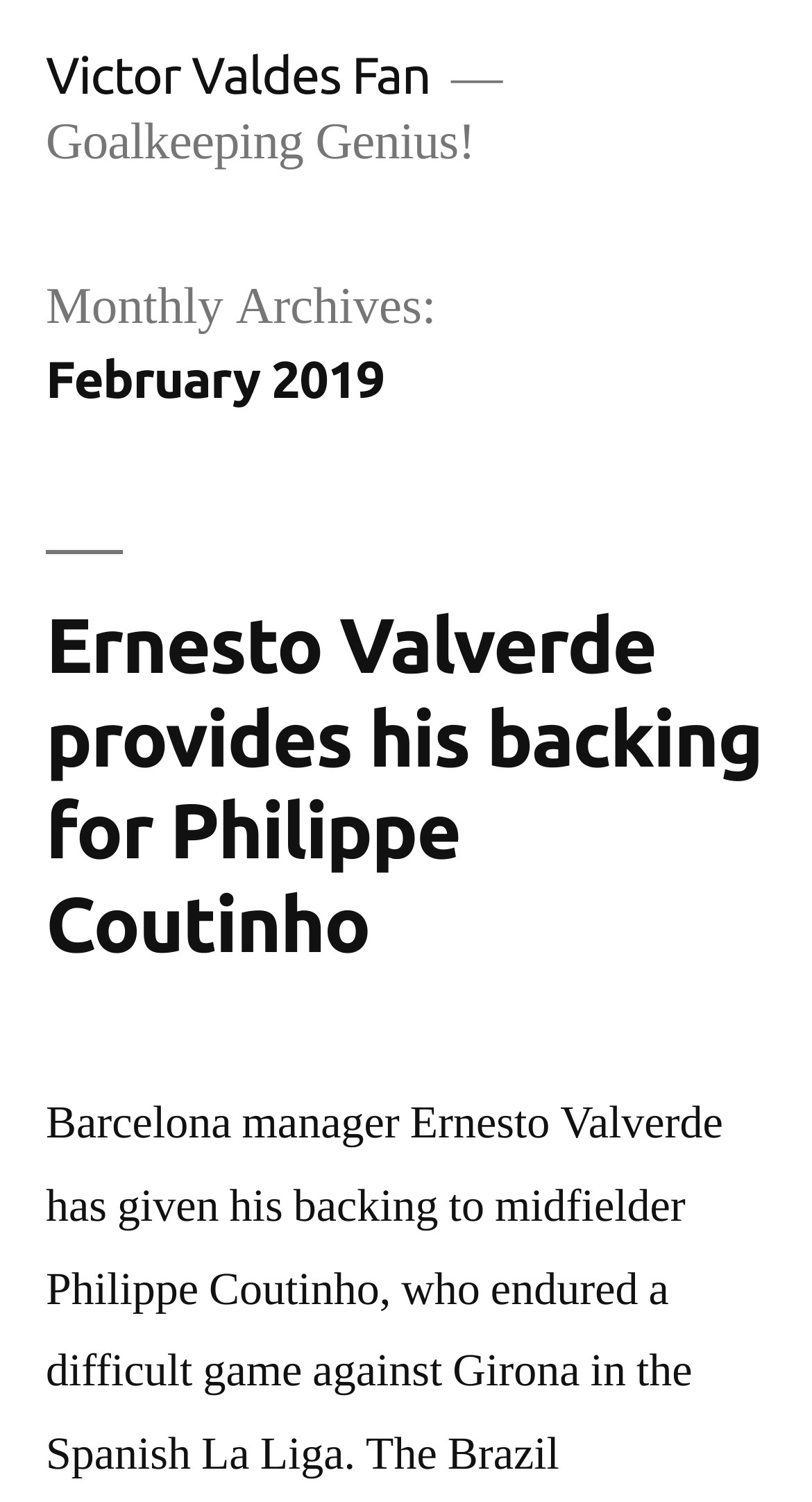What is the name of the fan site?
Could you answer the question with a detailed and thorough explanation?

The link element with the text 'Victor Valdes Fan' is a child of the Root Element, indicating that it is the name of the fan site.